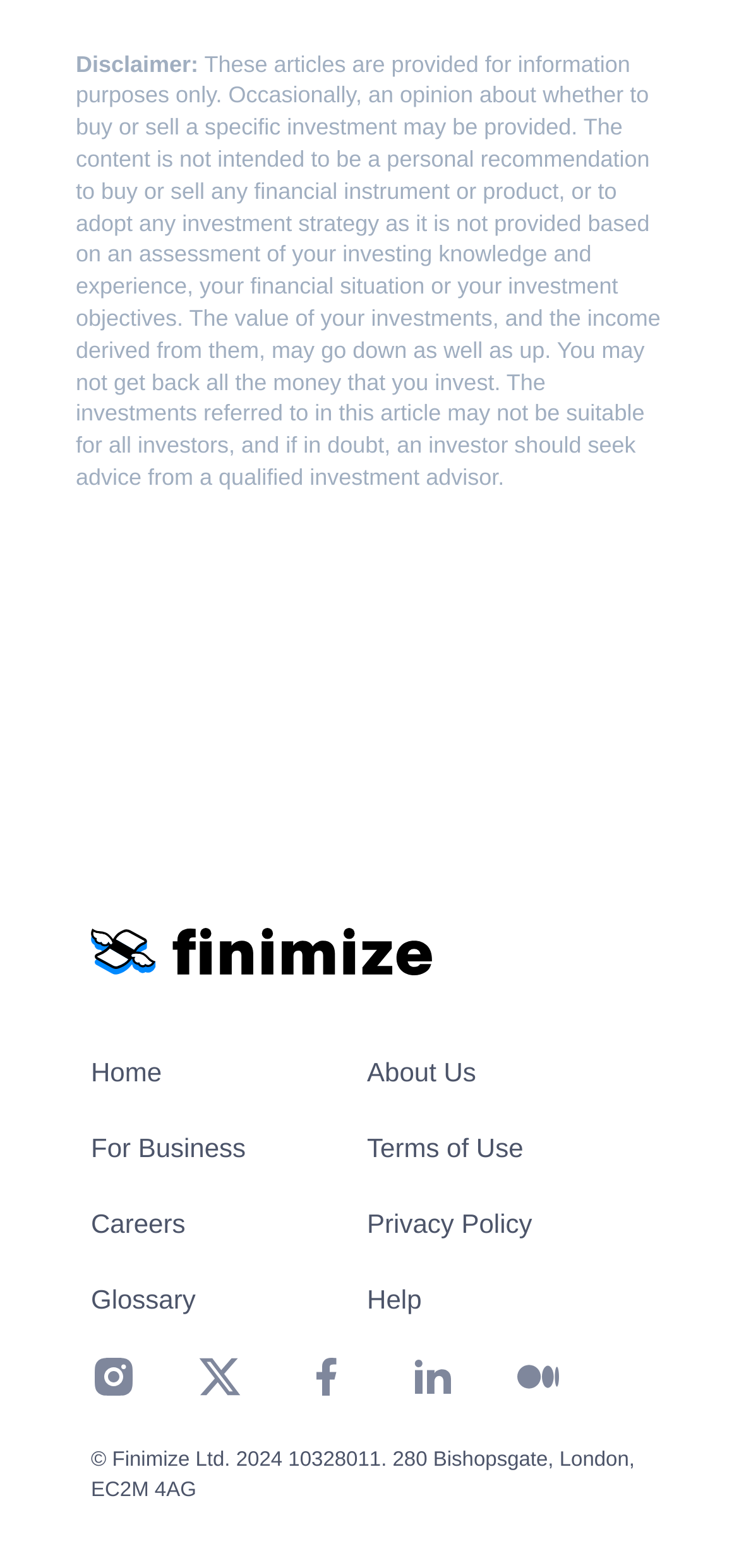Find the bounding box coordinates for the HTML element described as: "Help". The coordinates should consist of four float values between 0 and 1, i.e., [left, top, right, bottom].

[0.497, 0.815, 0.571, 0.844]